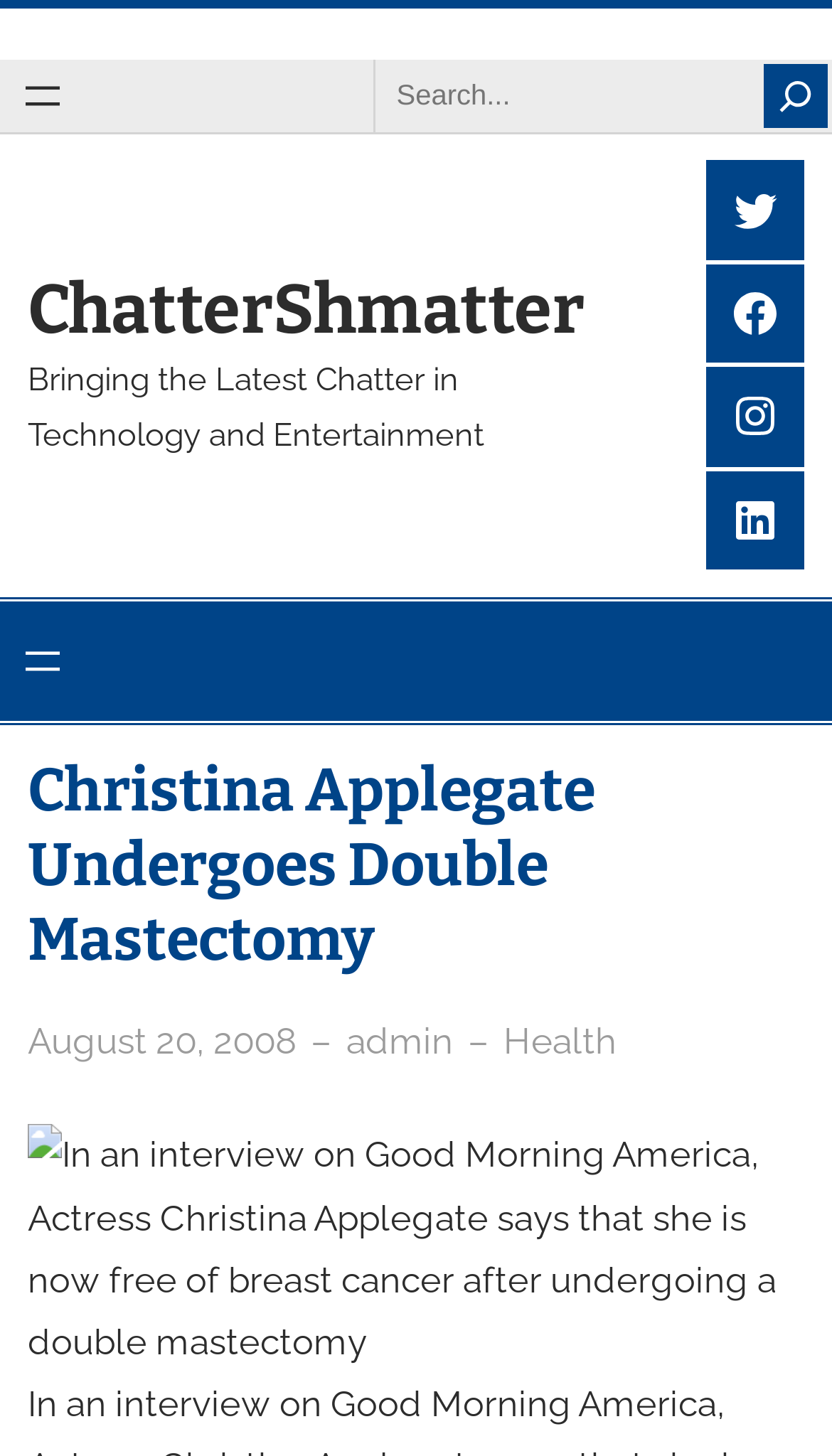Locate the bounding box coordinates of the element's region that should be clicked to carry out the following instruction: "Open the menu". The coordinates need to be four float numbers between 0 and 1, i.e., [left, top, right, bottom].

[0.0, 0.042, 0.103, 0.089]